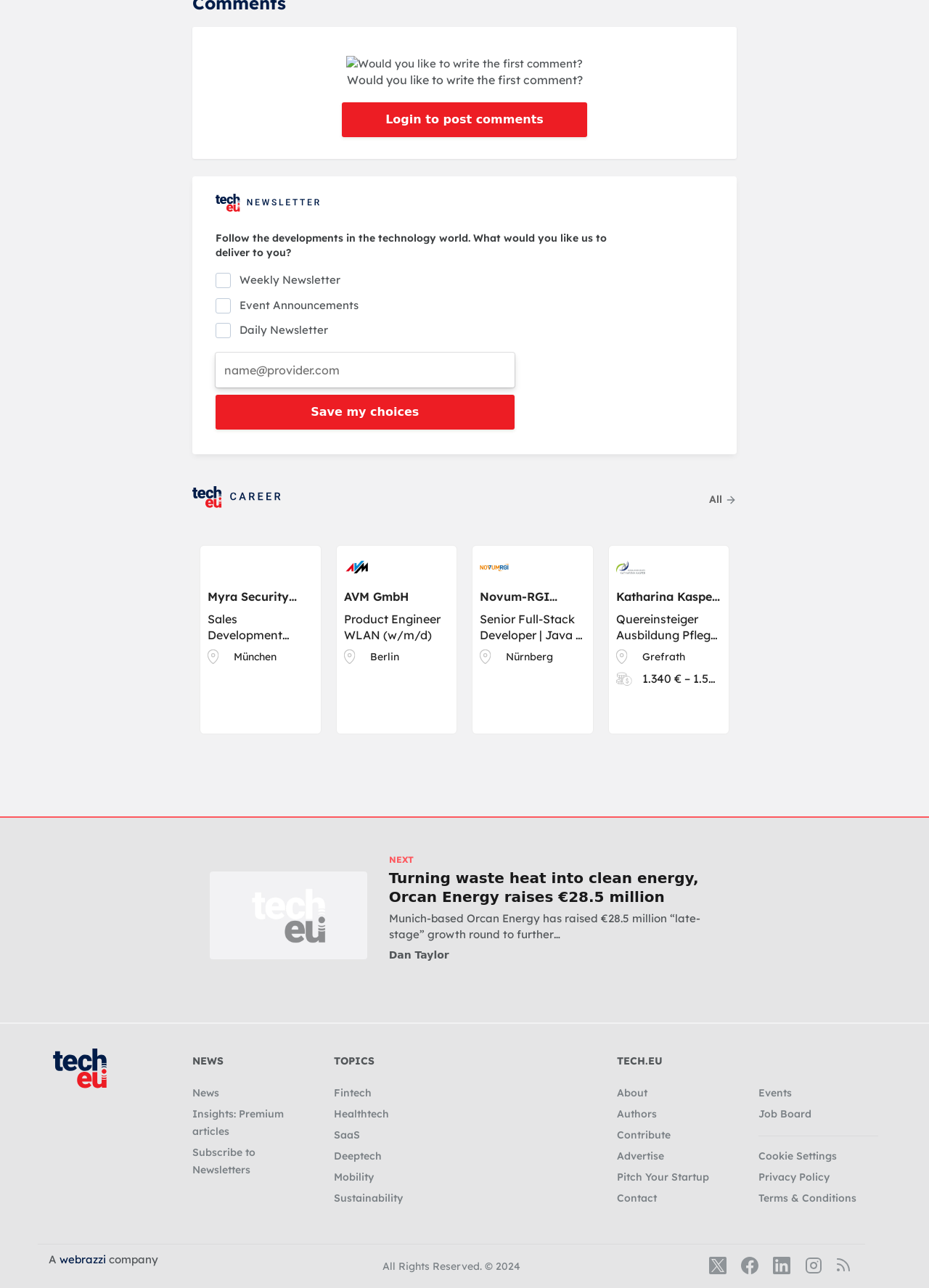Please identify the bounding box coordinates of the element that needs to be clicked to execute the following command: "Click on the 'Health' link". Provide the bounding box using four float numbers between 0 and 1, formatted as [left, top, right, bottom].

None